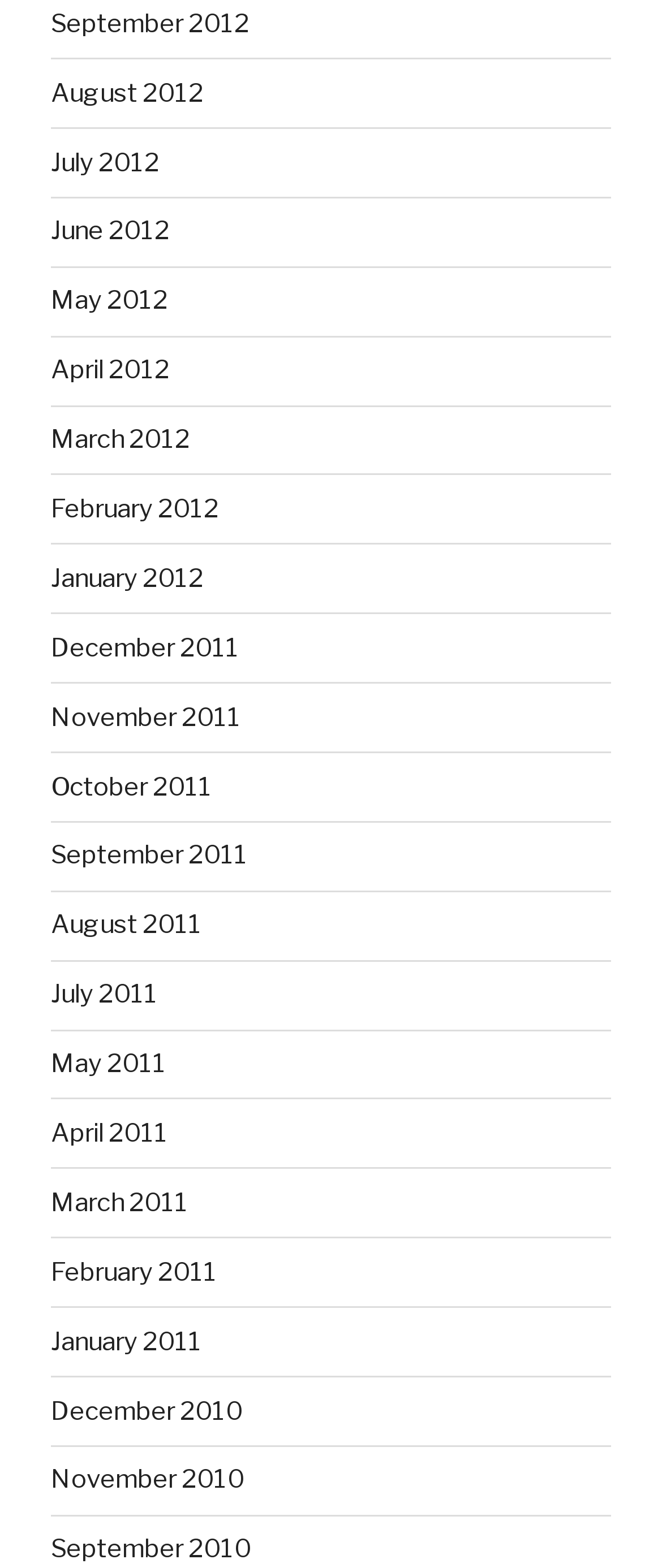Determine the bounding box coordinates for the region that must be clicked to execute the following instruction: "view September 2010".

[0.077, 0.978, 0.379, 0.998]